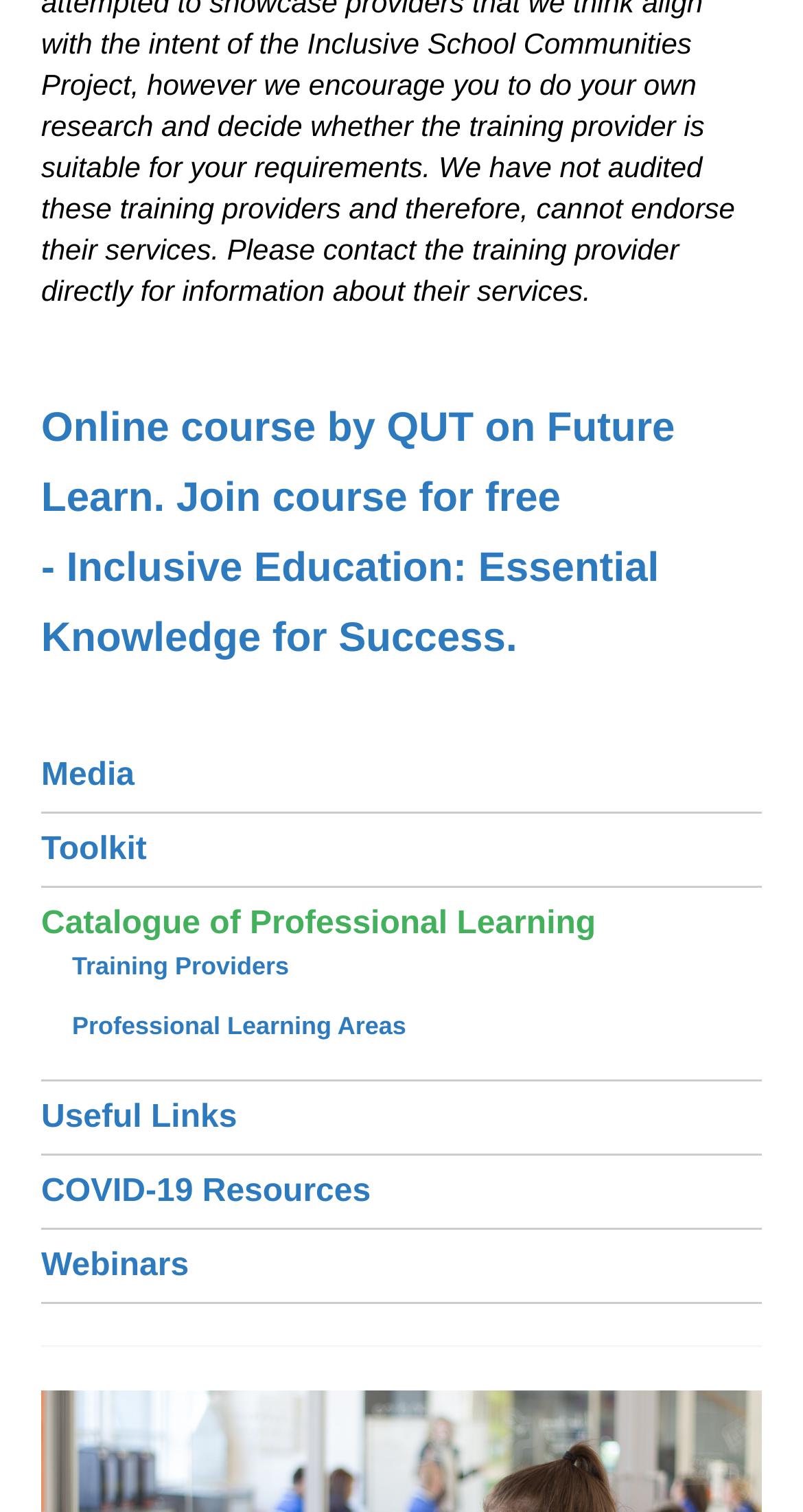Determine the bounding box coordinates for the area that needs to be clicked to fulfill this task: "Check One Horton Heath Update". The coordinates must be given as four float numbers between 0 and 1, i.e., [left, top, right, bottom].

None